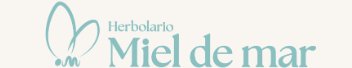Offer a detailed narrative of the scene depicted in the image.

The image features the logo of "Herbolario Miel de Mar," which is artistically crafted with a soft, soothing color palette. The design showcases a delicate butterfly motif on the left, symbolizing nature and wellness, aligning with the brand's focus on herbal products. The text is presented in a light, modern font, with "Herbolario" positioned above the main branding element "Miel de mar." This signifies the establishment's identity as a herbalist shop that likely specializes in honey and natural remedies, evoking a sense of calm and connection to nature. The logo serves as a welcoming representation of the brand's mission to promote health and well-being through its offerings.